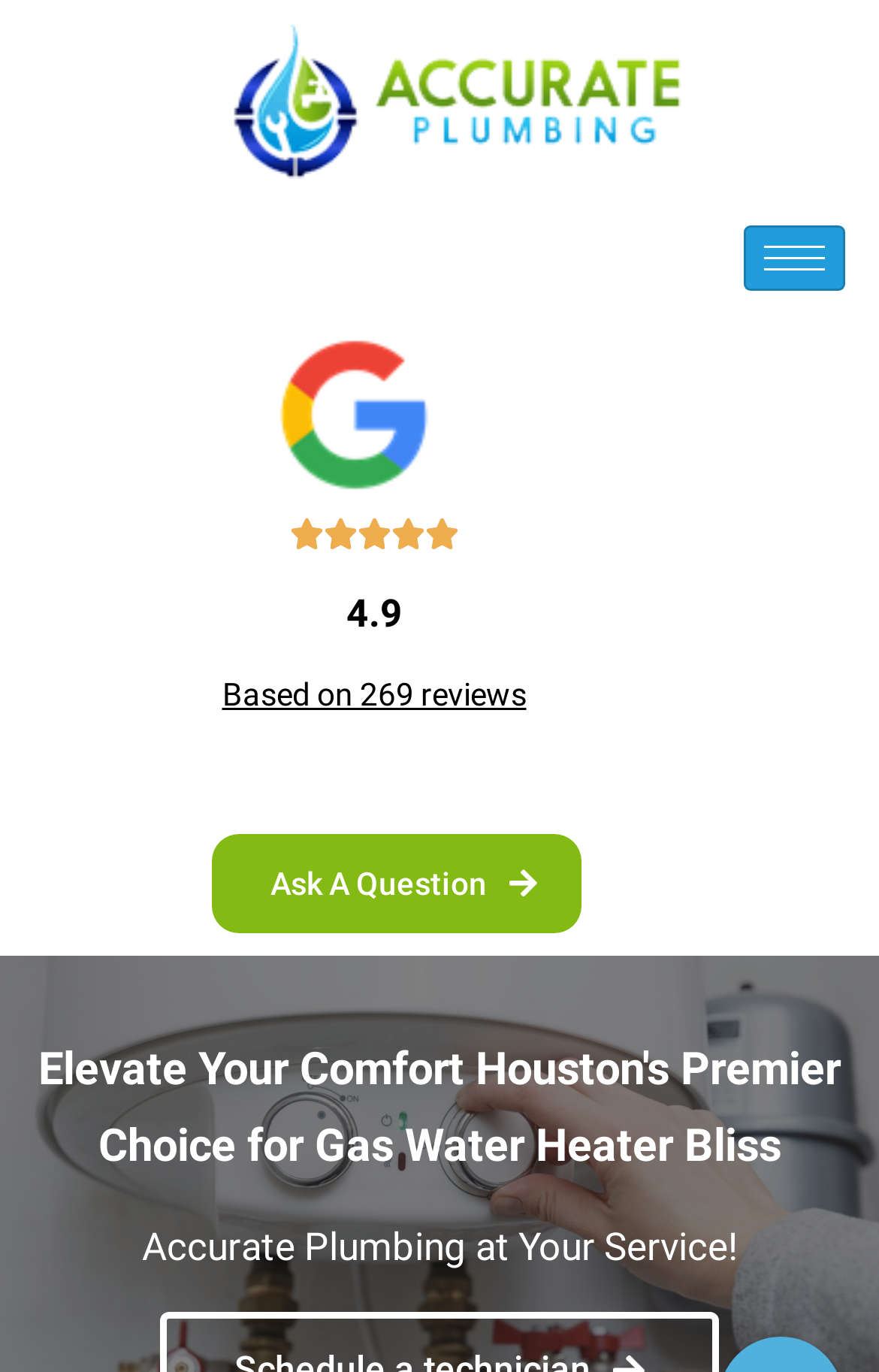Find the UI element described as: "parent_node: Home aria-label="hamburger-icon"" and predict its bounding box coordinates. Ensure the coordinates are four float numbers between 0 and 1, [left, top, right, bottom].

[0.847, 0.164, 0.962, 0.212]